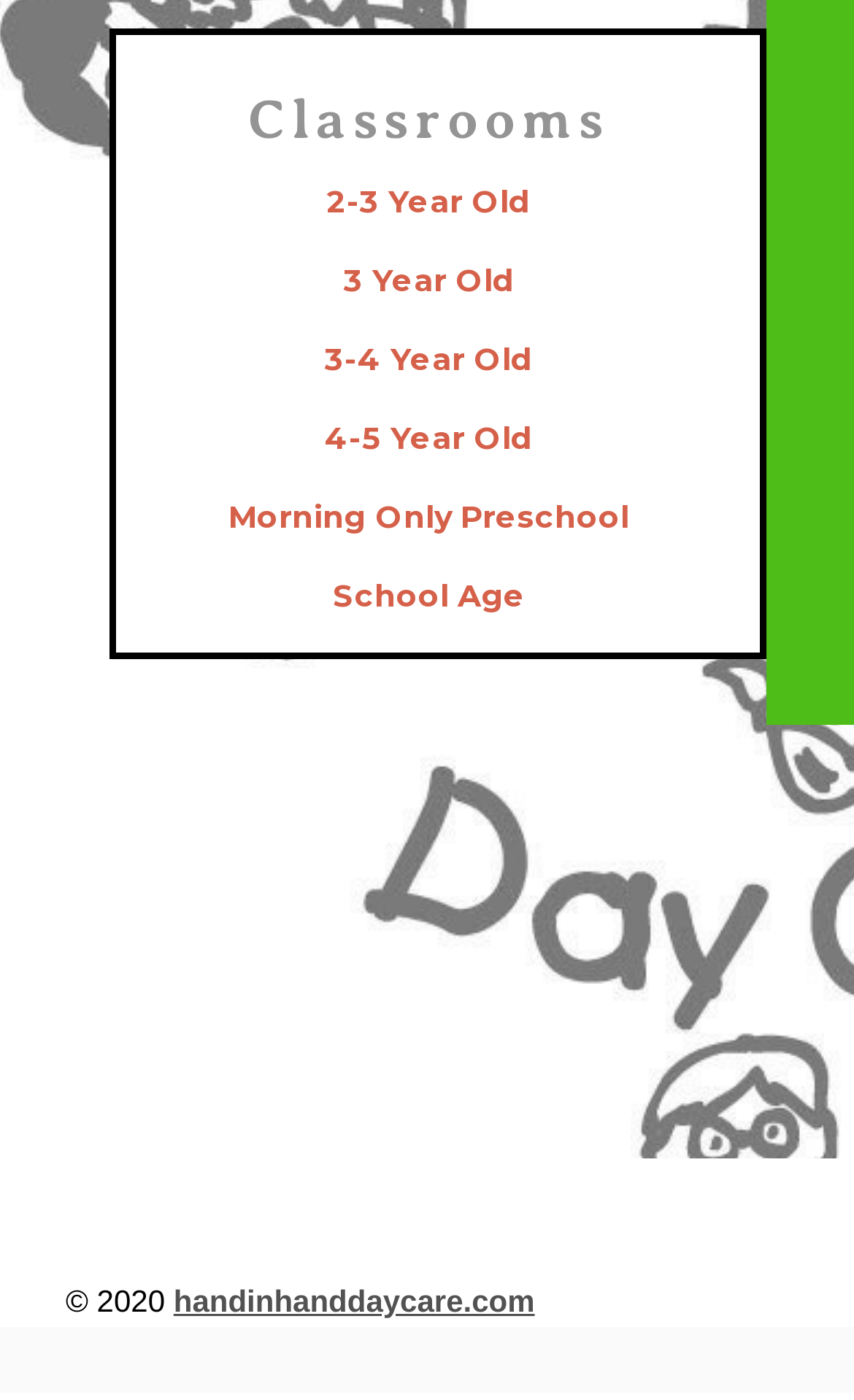Please give a succinct answer to the question in one word or phrase:
How many age groups are listed?

6